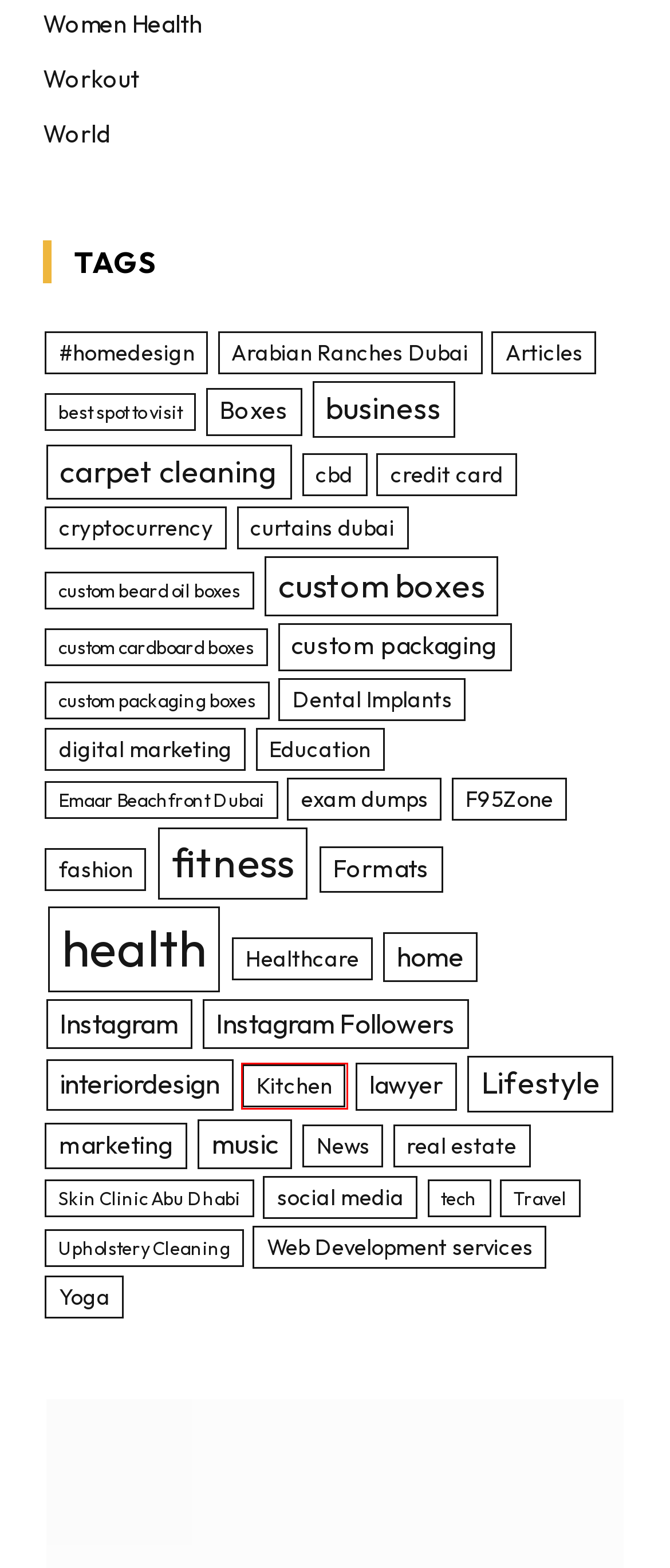You have a screenshot of a webpage with a red rectangle bounding box. Identify the best webpage description that corresponds to the new webpage after clicking the element within the red bounding box. Here are the candidates:
A. Web Development services Archives - Googdesk
B. credit card Archives - Googdesk
C. #homedesign Archives - Googdesk
D. Kitchen Archives - Googdesk
E. real estate Archives - Googdesk
F. cbd Archives - Googdesk
G. social media Archives - Googdesk
H. Dental Implants Archives - Googdesk

D